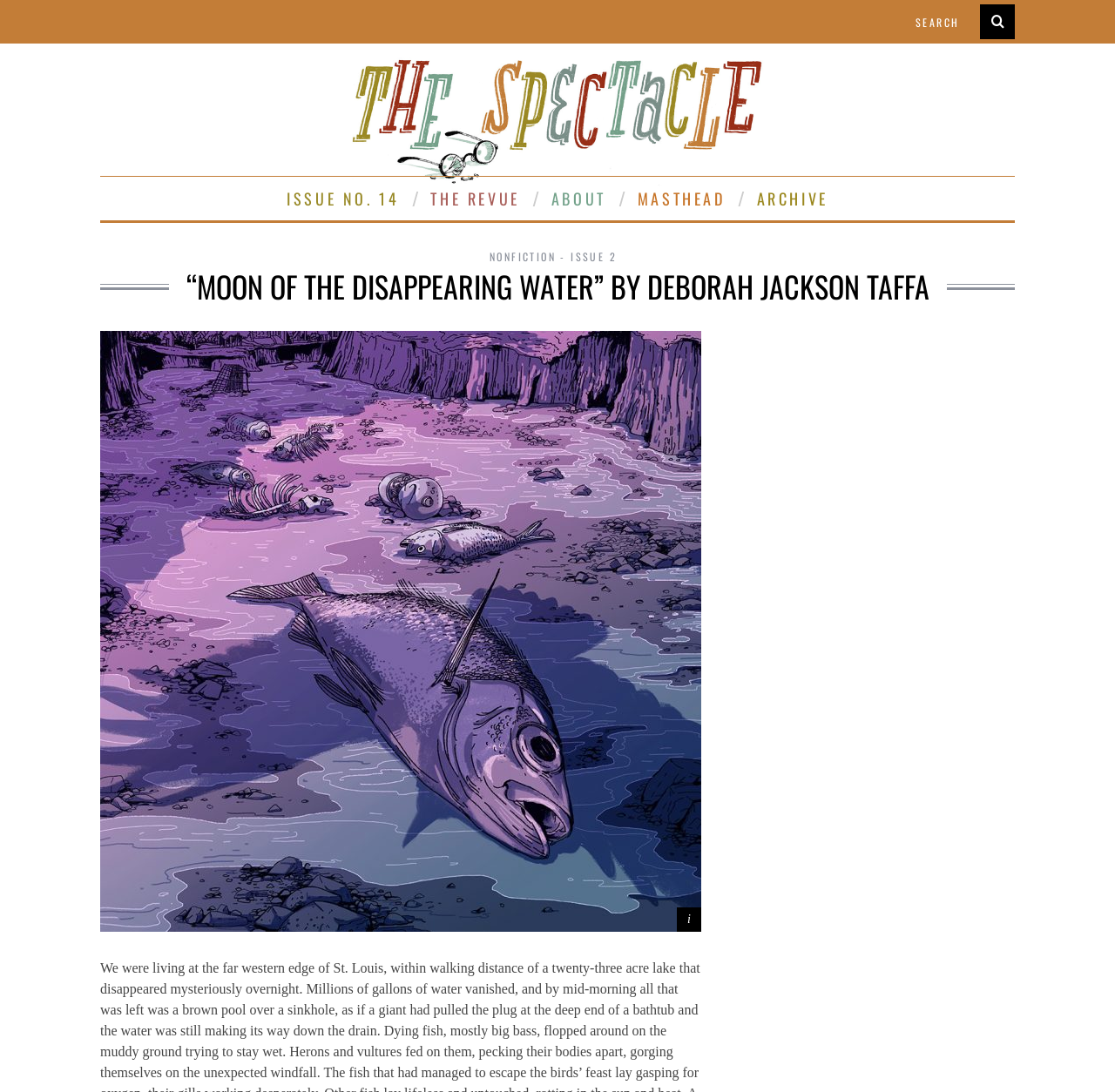Please locate and generate the primary heading on this webpage.

“MOON OF THE DISAPPEARING WATER” BY DEBORAH JACKSON TAFFA